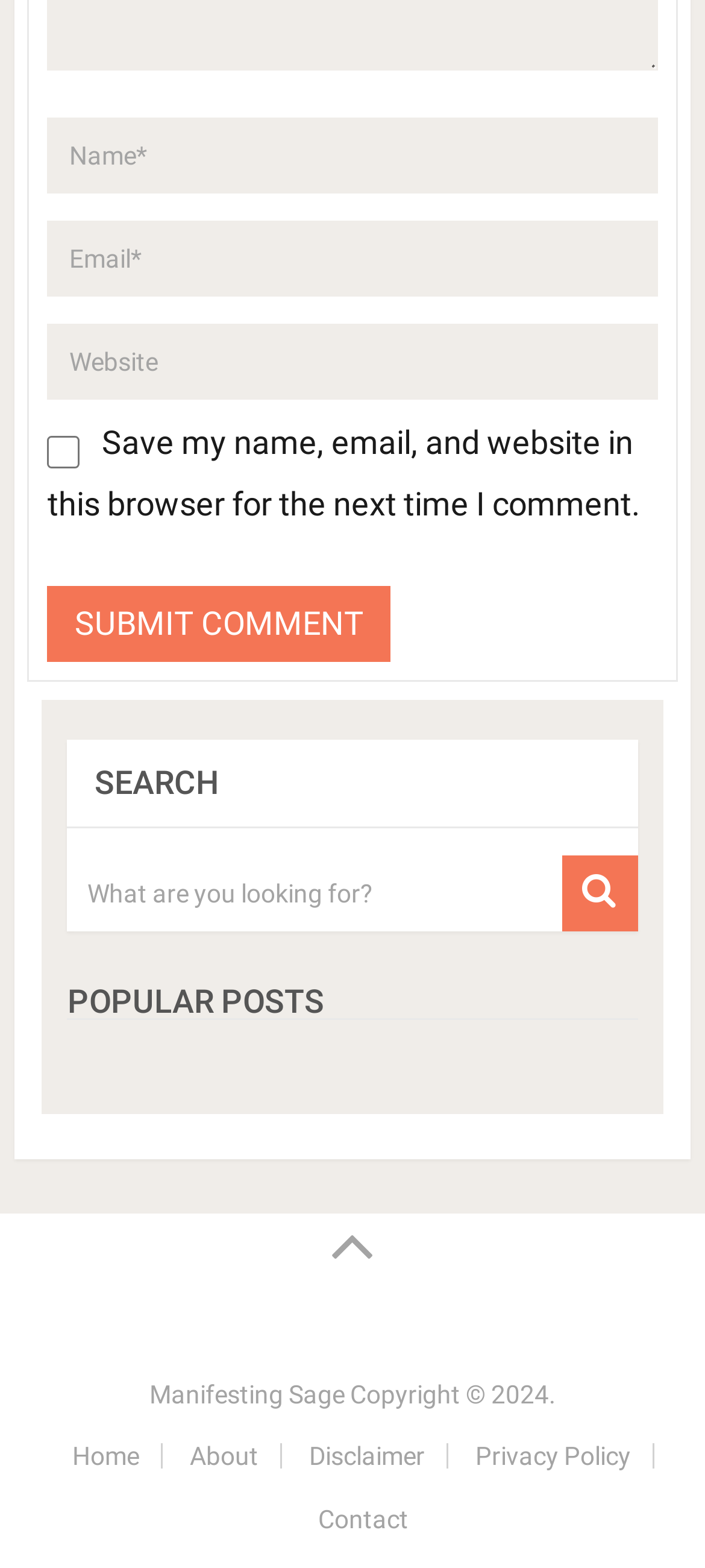Please locate the UI element described by "Manifesting Sage" and provide its bounding box coordinates.

[0.212, 0.88, 0.488, 0.899]